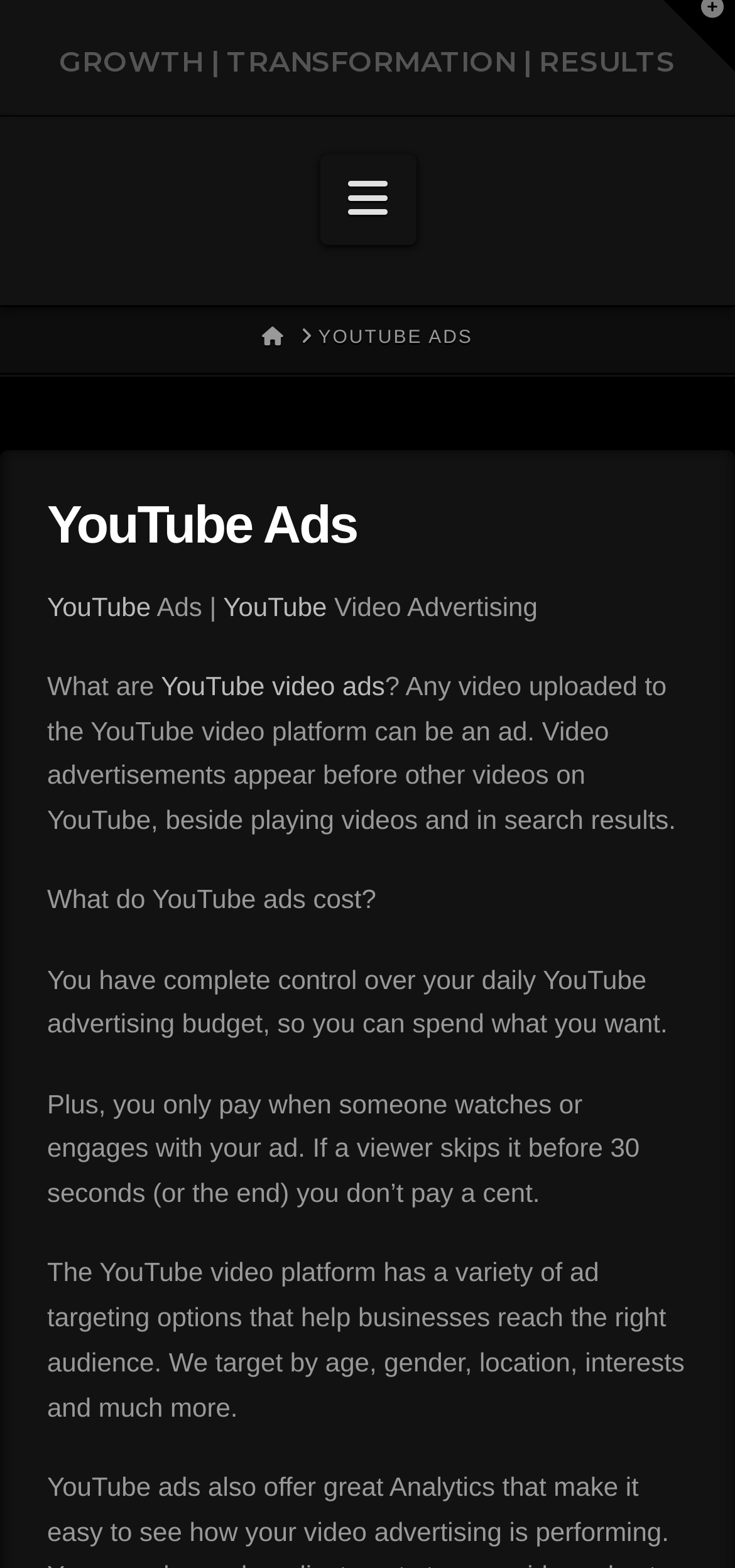How do you pay for YouTube ads?
Based on the image, answer the question with as much detail as possible.

According to the webpage, you have complete control over your daily YouTube advertising budget, and you only pay when someone watches or engages with your ad. If a viewer skips it before 30 seconds (or the end), you don’t pay a cent.